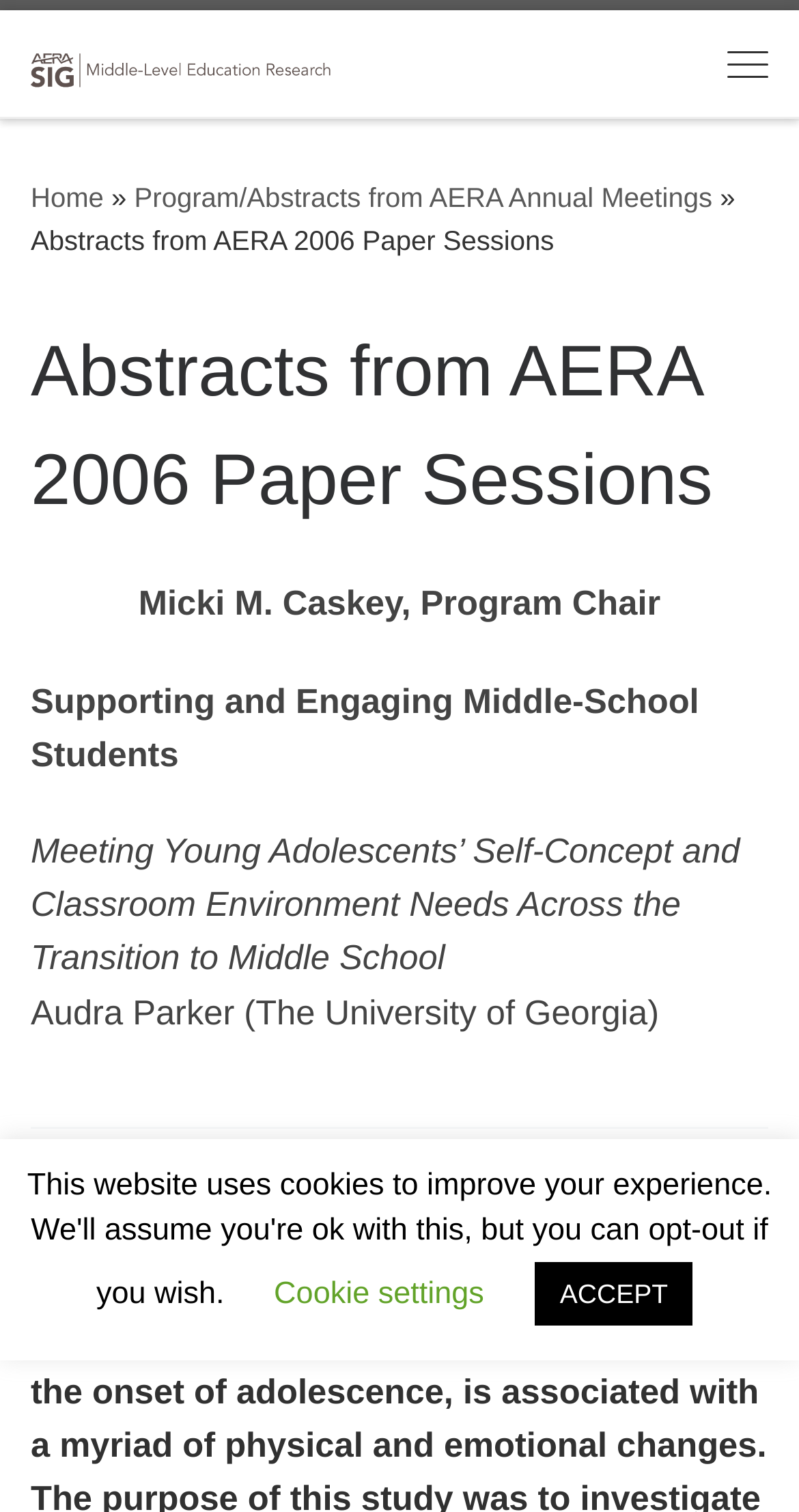What is the title of the first abstract?
From the image, provide a succinct answer in one word or a short phrase.

Supporting and Engaging Middle-School Students